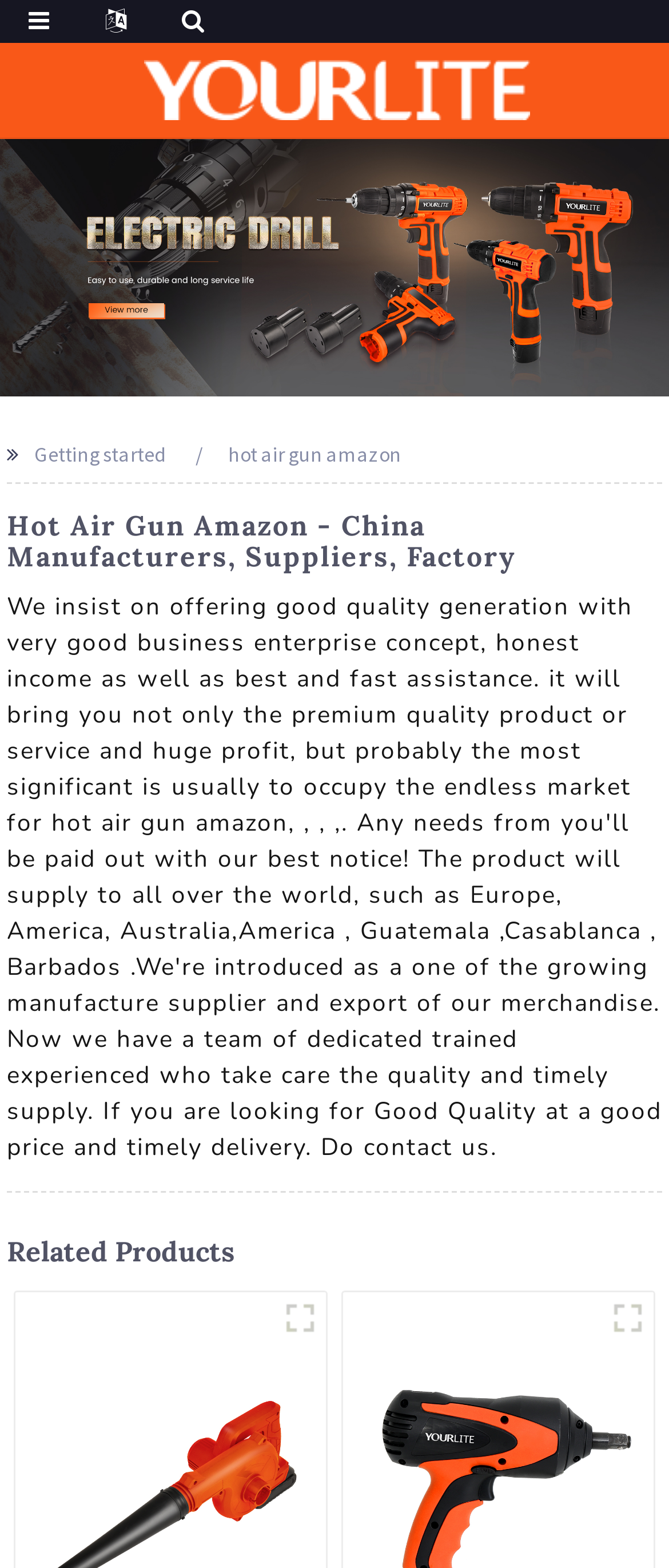Identify and provide the text of the main header on the webpage.

Hot Air Gun Amazon - China Manufacturers, Suppliers, Factory